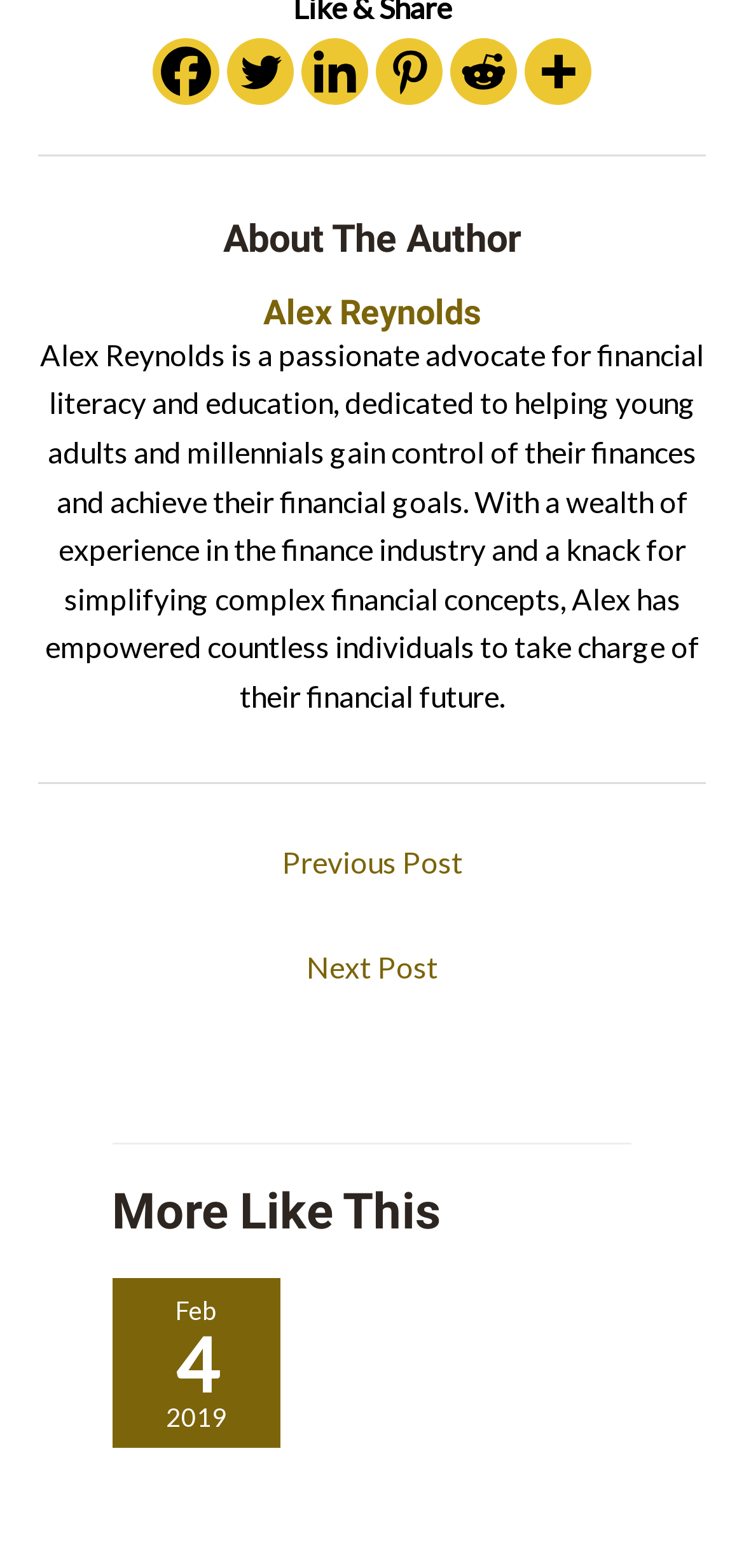Point out the bounding box coordinates of the section to click in order to follow this instruction: "Read more about America Before Americans".

[0.151, 0.897, 0.849, 0.919]